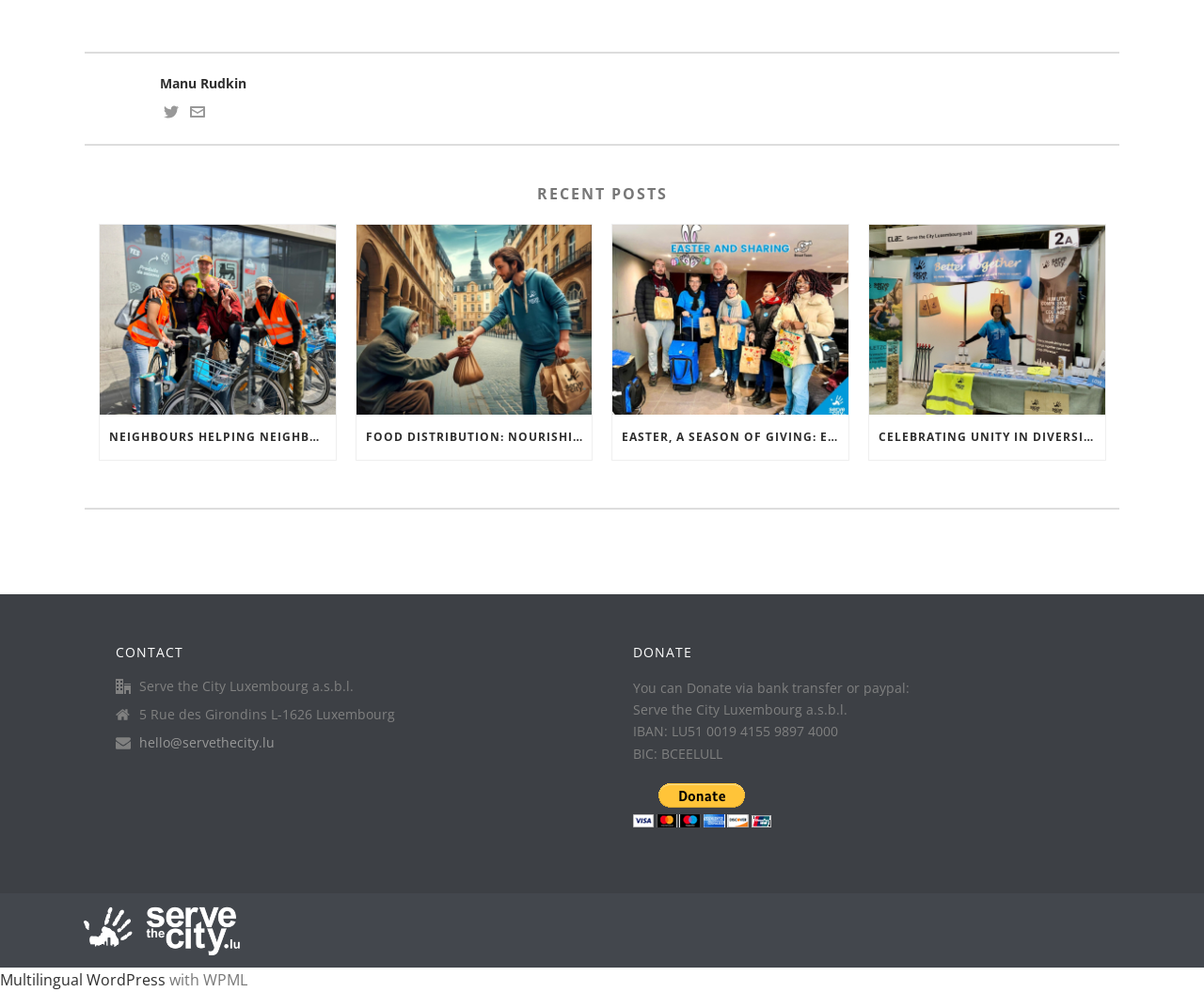Locate the bounding box coordinates of the element that needs to be clicked to carry out the instruction: "Visit the Serve The City Luxembourg homepage". The coordinates should be given as four float numbers ranging from 0 to 1, i.e., [left, top, right, bottom].

[0.055, 0.927, 0.211, 0.945]